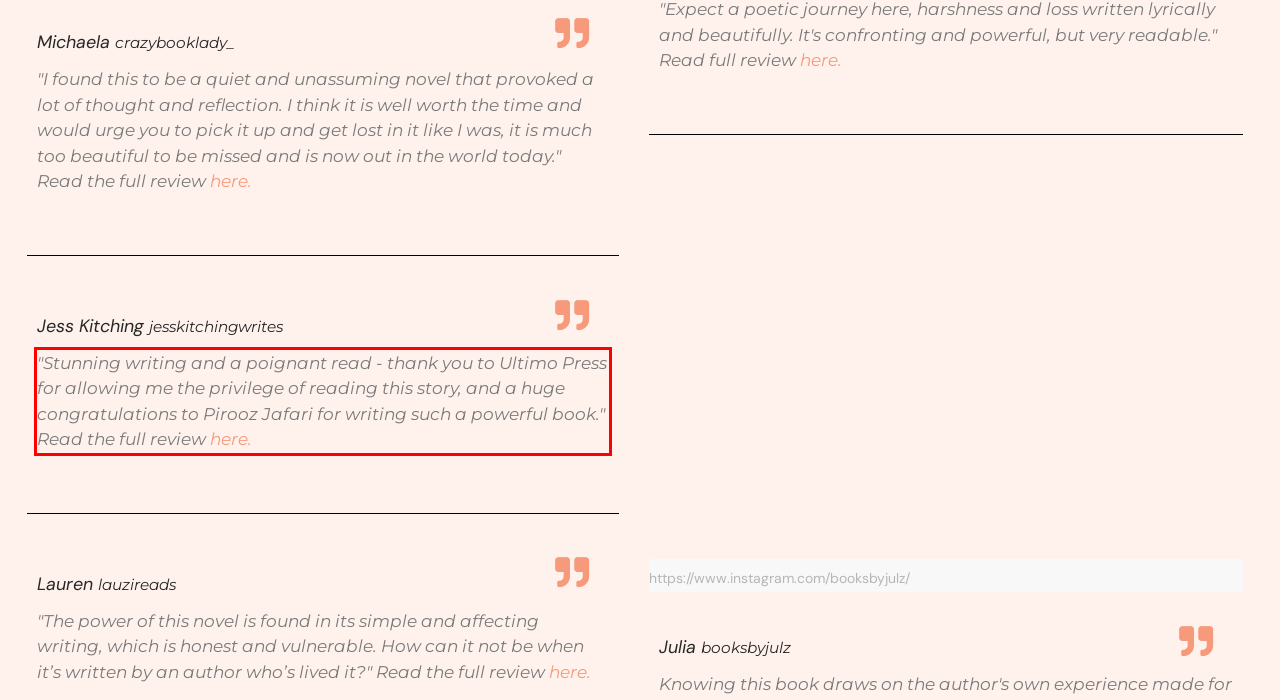Within the screenshot of the webpage, locate the red bounding box and use OCR to identify and provide the text content inside it.

"Stunning writing and a poignant read - thank you to Ultimo Press for allowing me the privilege of reading this story, and a huge congratulations to Pirooz Jafari for writing such a powerful book." Read the full review here.